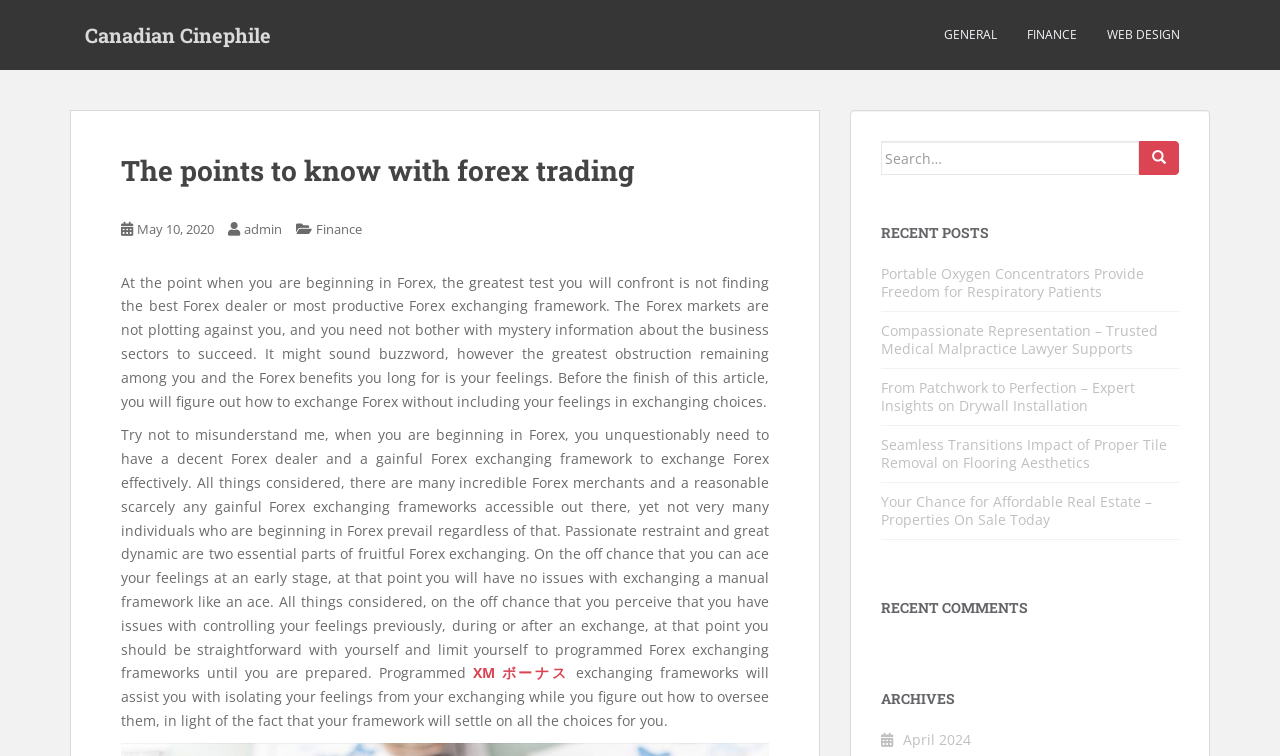Based on what you see in the screenshot, provide a thorough answer to this question: How many recent posts are listed?

The number of recent posts can be determined by counting the links under the 'RECENT POSTS' heading, which are 'Portable Oxygen Concentrators Provide Freedom for Respiratory Patients', 'Compassionate Representation – Trusted Medical Malpractice Lawyer Supports', 'From Patchwork to Perfection – Expert Insights on Drywall Installation', 'Seamless Transitions Impact of Proper Tile Removal on Flooring Aesthetics', and 'Your Chance for Affordable Real Estate – Properties On Sale Today'. There are 5 links in total.